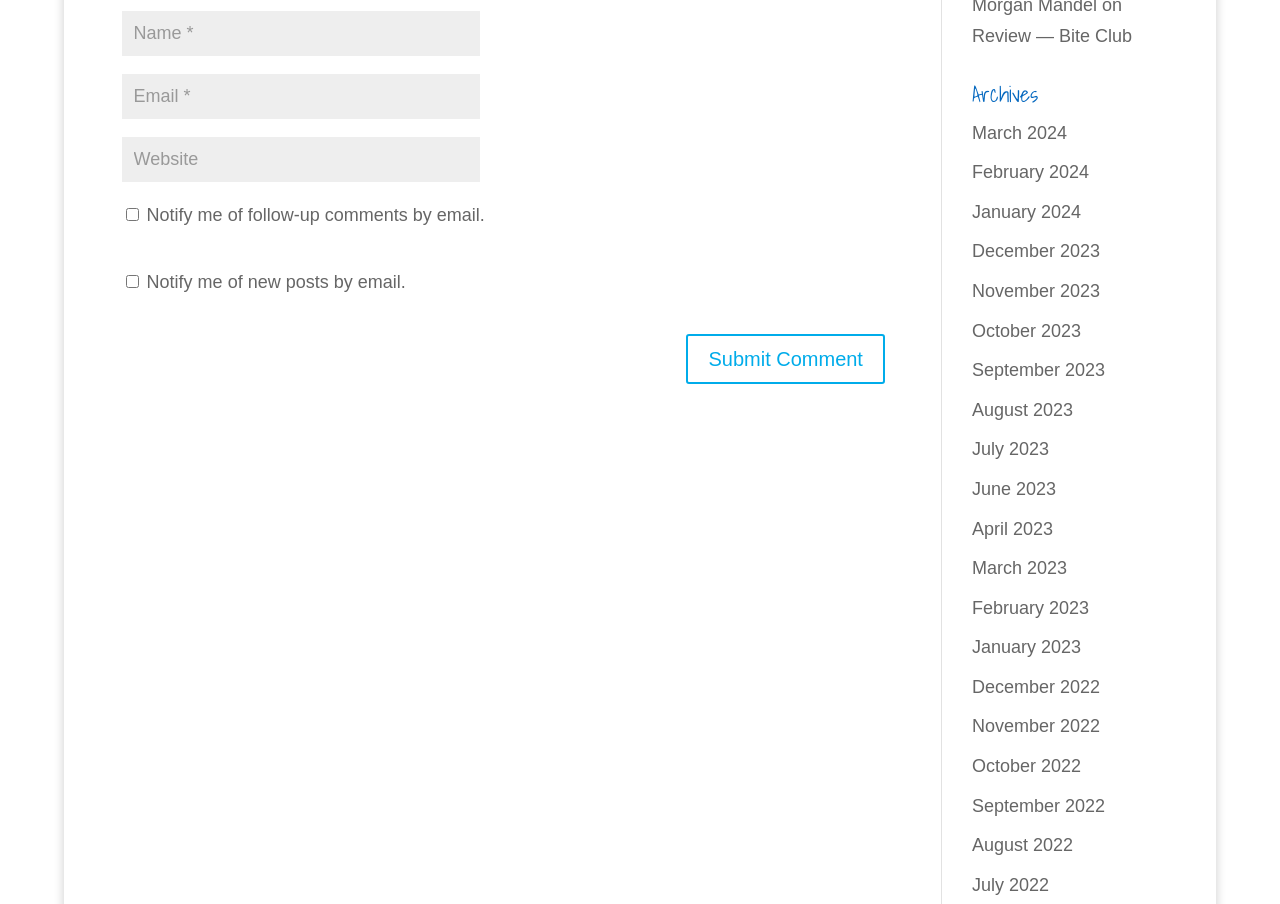Find and provide the bounding box coordinates for the UI element described here: "Records & Statics". The coordinates should be given as four float numbers between 0 and 1: [left, top, right, bottom].

None